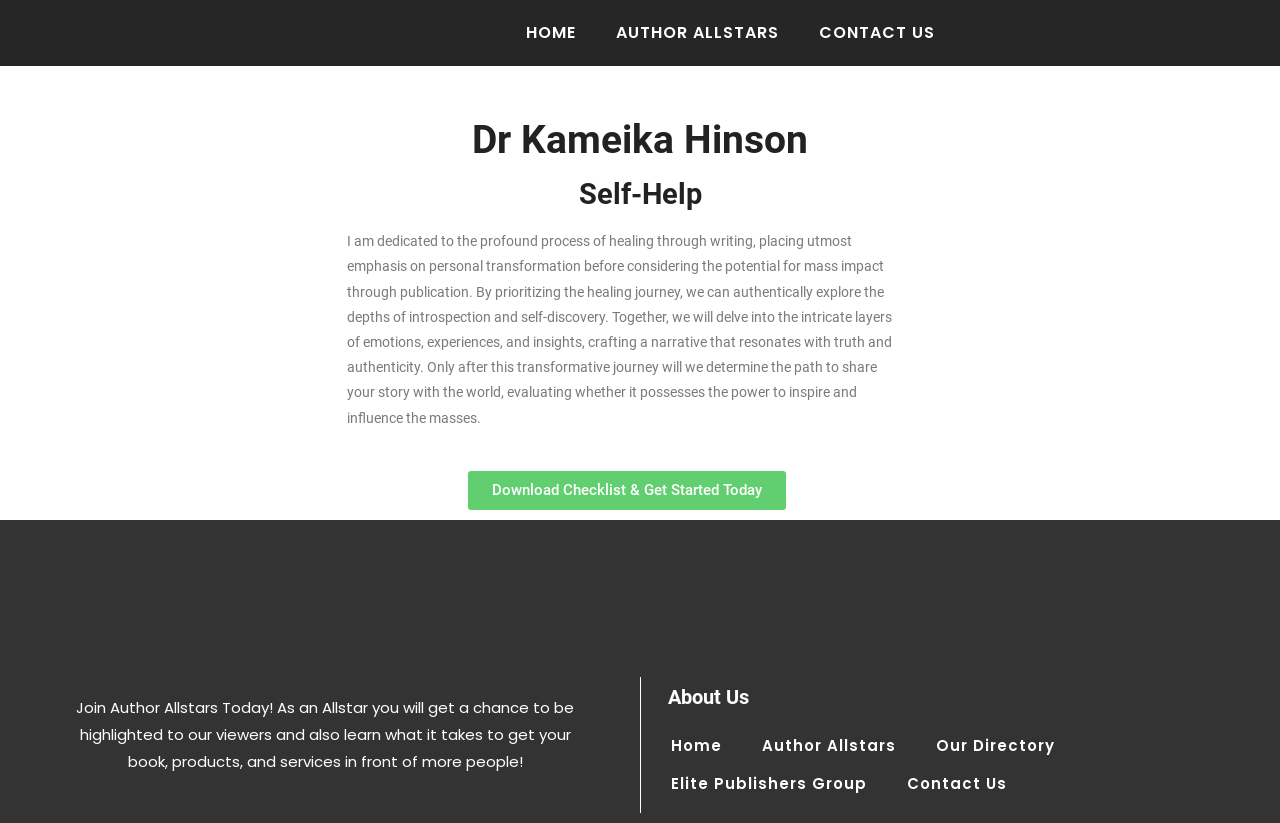Please identify the coordinates of the bounding box that should be clicked to fulfill this instruction: "Learn more about Author Allstars".

[0.466, 0.012, 0.625, 0.068]